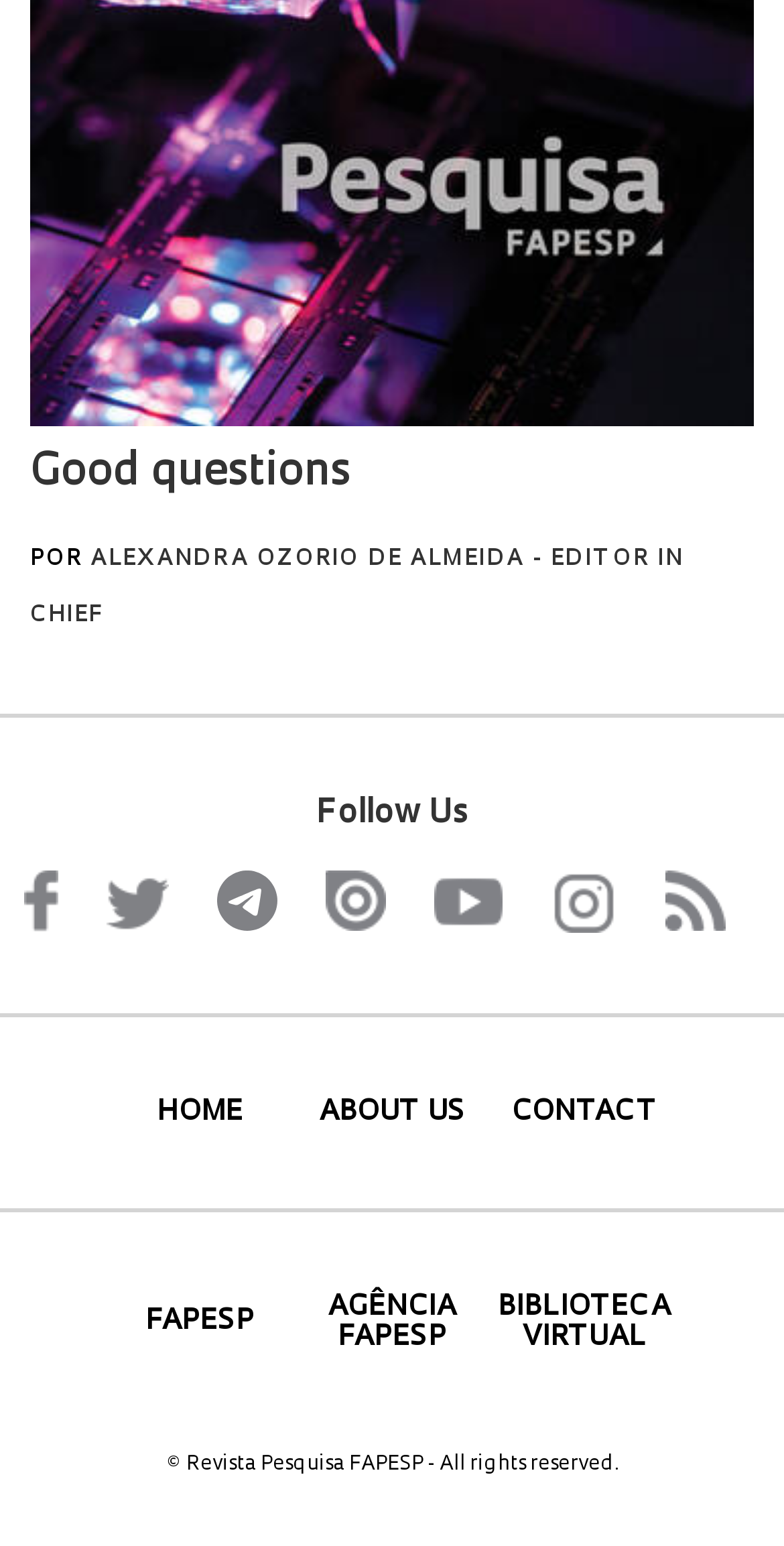Please specify the bounding box coordinates of the clickable region to carry out the following instruction: "Visit FAPESP website". The coordinates should be four float numbers between 0 and 1, in the format [left, top, right, bottom].

[0.135, 0.845, 0.375, 0.865]